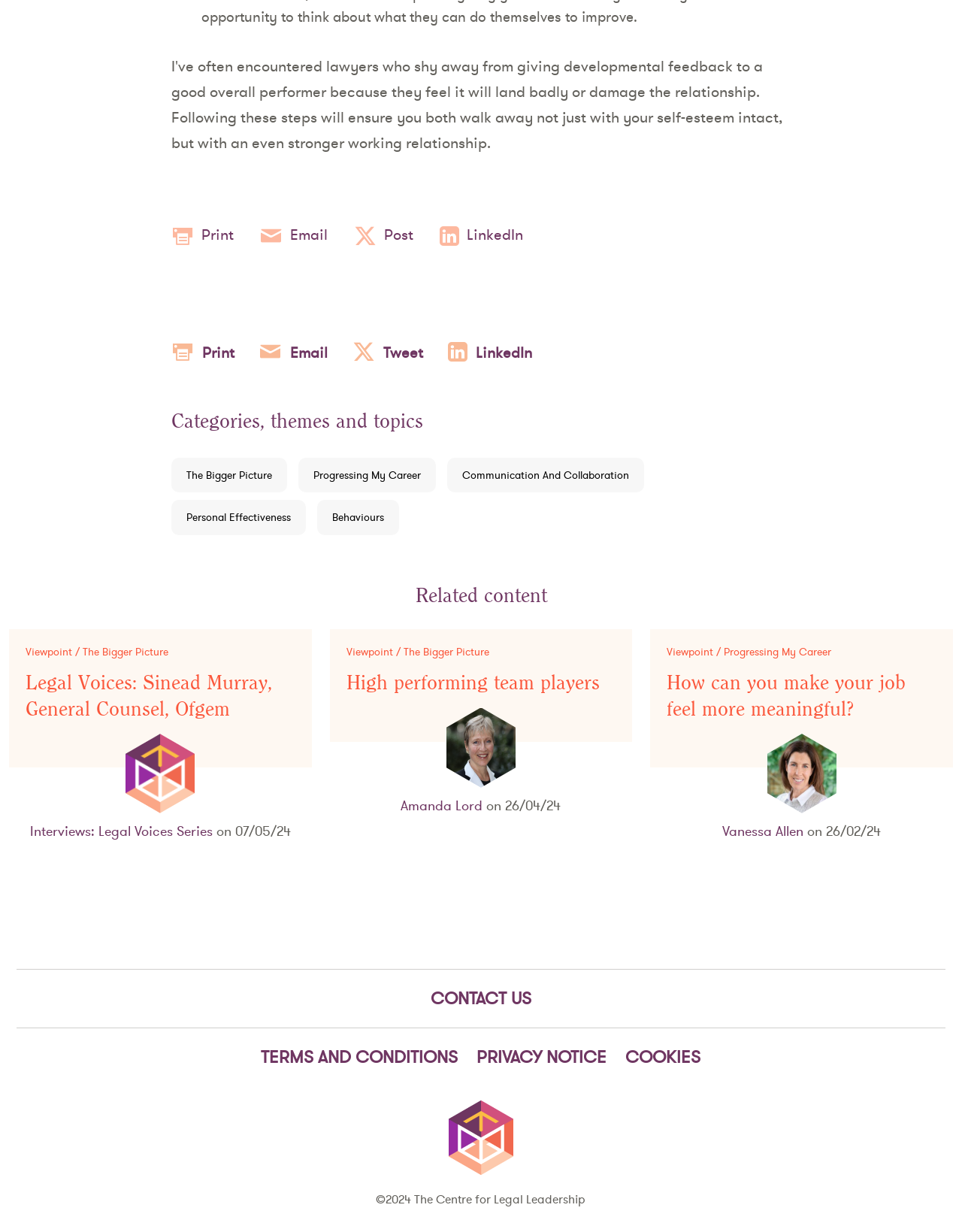Return the bounding box coordinates of the UI element that corresponds to this description: "The Bigger Picture". The coordinates must be given as four float numbers in the range of 0 and 1, [left, top, right, bottom].

[0.178, 0.372, 0.298, 0.4]